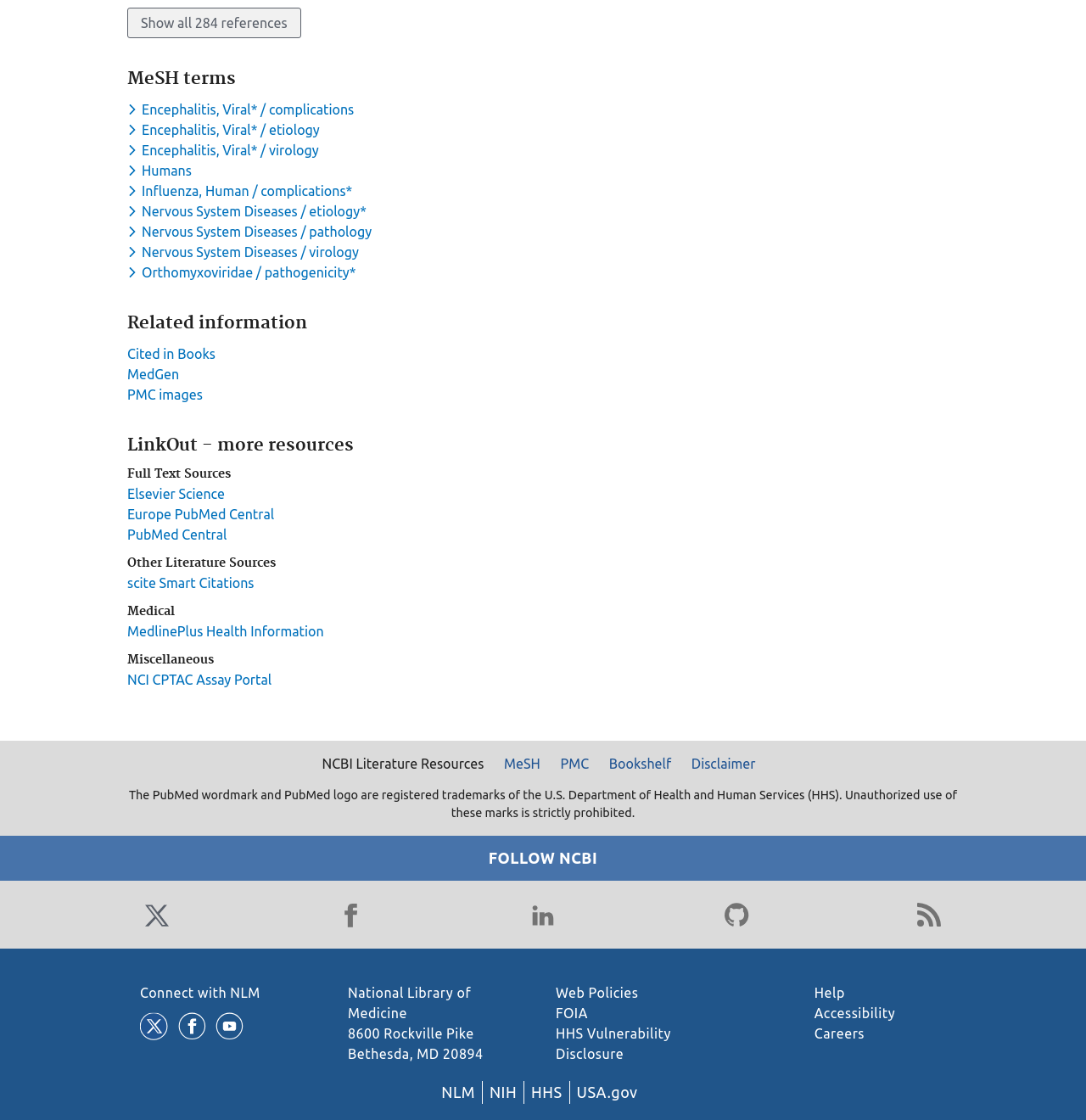Please identify the bounding box coordinates of the element's region that should be clicked to execute the following instruction: "View Cited in Books". The bounding box coordinates must be four float numbers between 0 and 1, i.e., [left, top, right, bottom].

[0.117, 0.309, 0.198, 0.323]